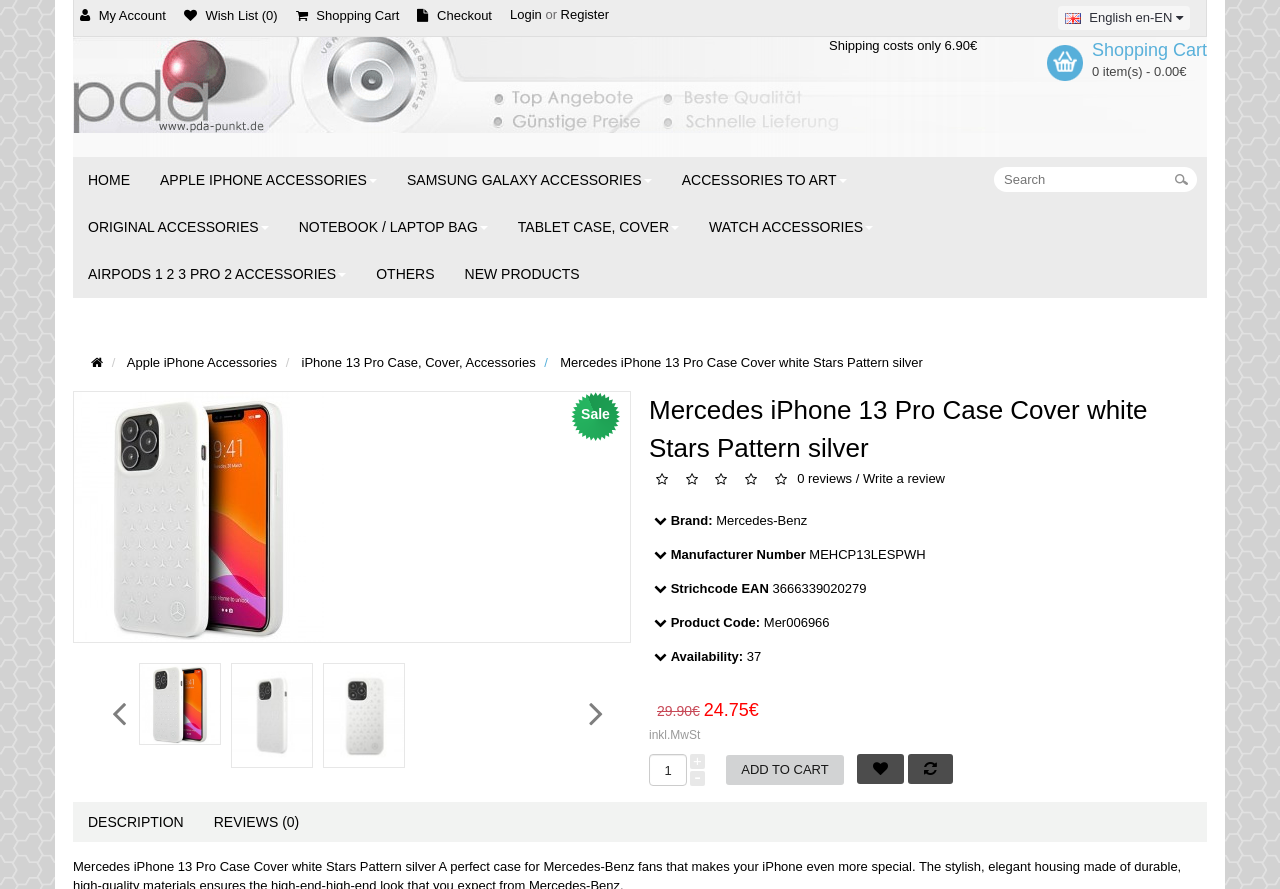Given the description Notebook / Laptop Bag, predict the bounding box coordinates of the UI element. Ensure the coordinates are in the format (top-left x, top-left y, bottom-right x, bottom-right y) and all values are between 0 and 1.

[0.222, 0.229, 0.393, 0.282]